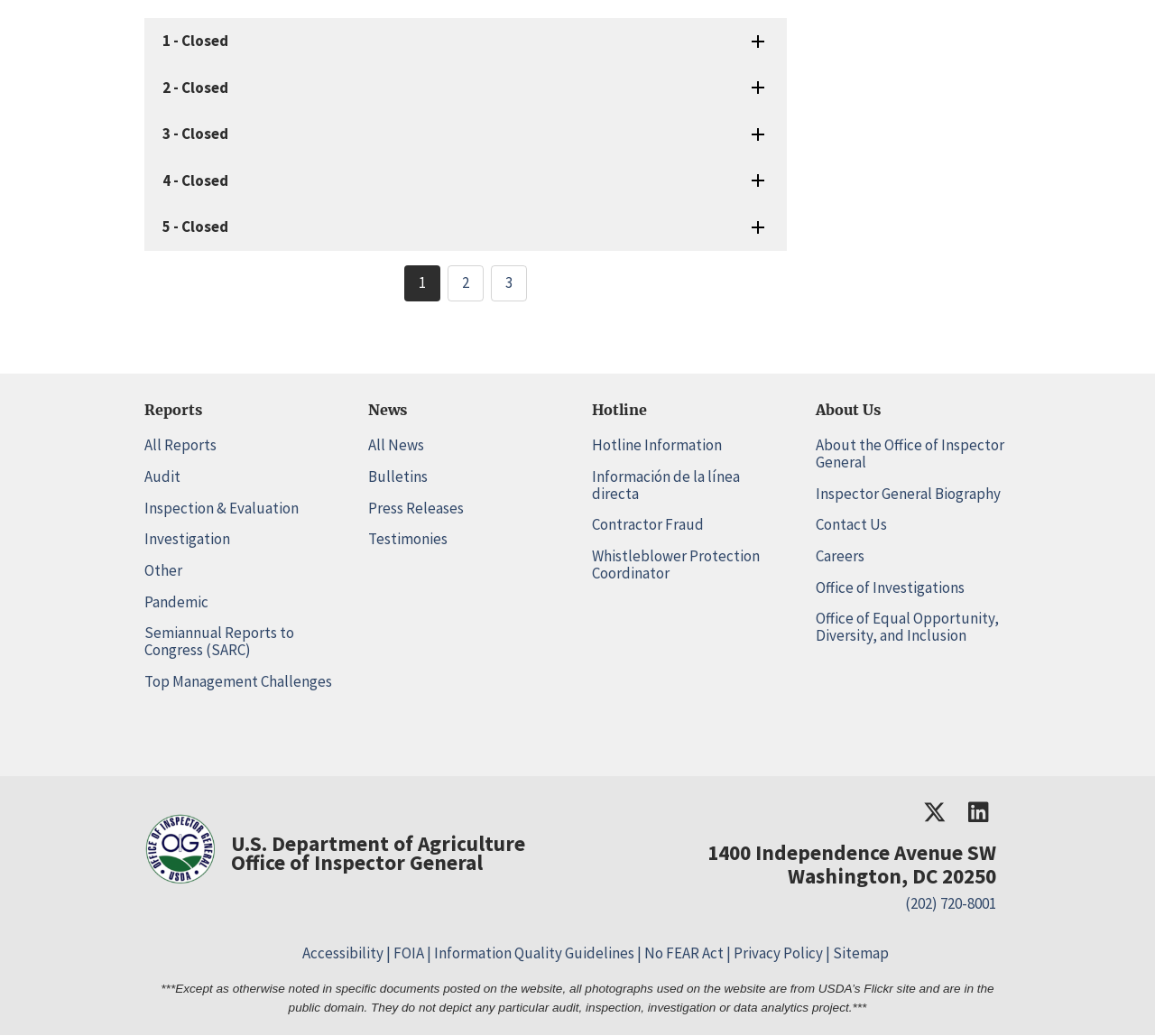Identify the bounding box coordinates necessary to click and complete the given instruction: "Contact us".

[0.706, 0.497, 0.768, 0.516]